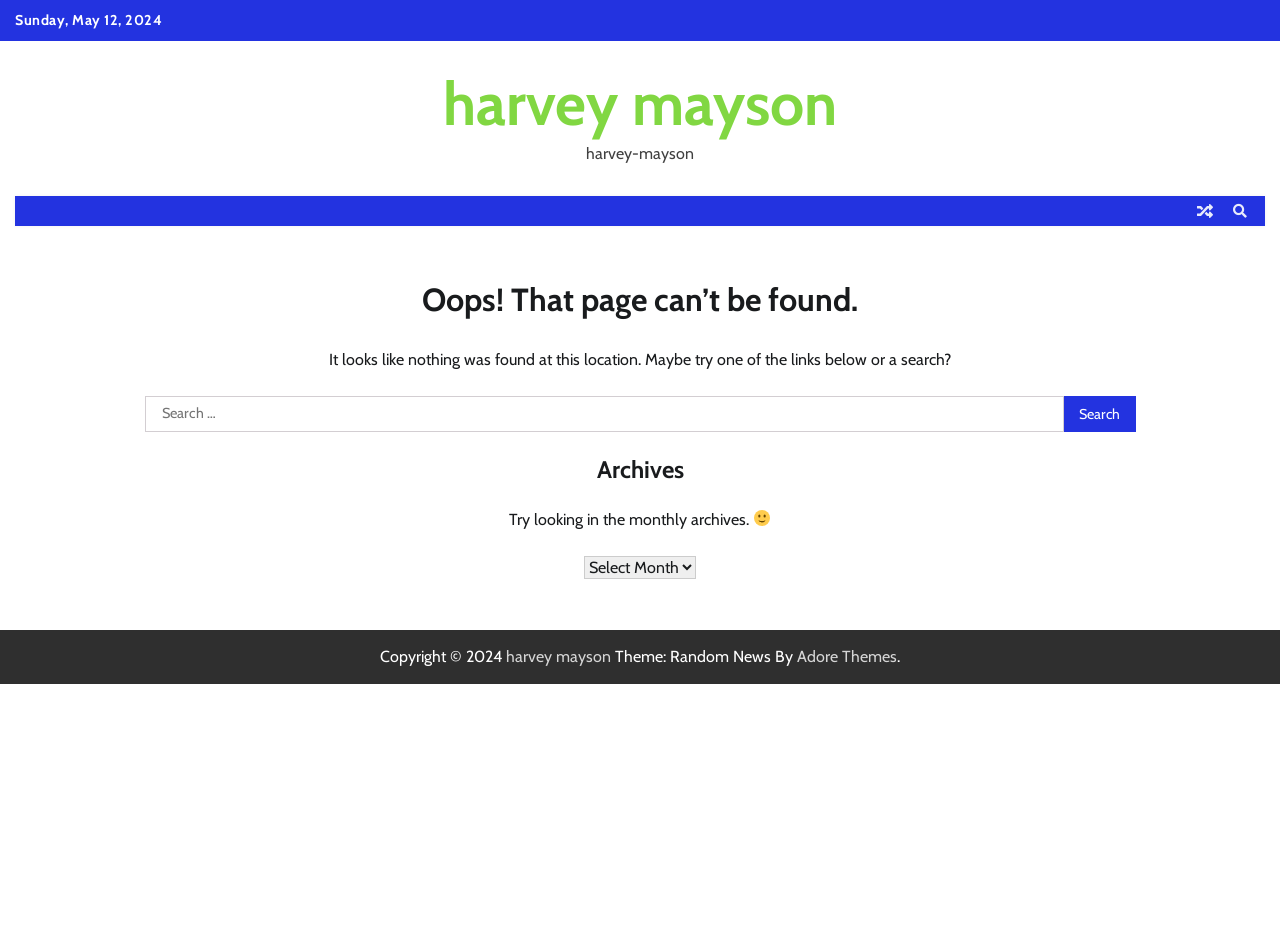What is the current date?
Please interpret the details in the image and answer the question thoroughly.

The current date is mentioned at the top of the webpage as 'Sunday, May 12, 2024'.